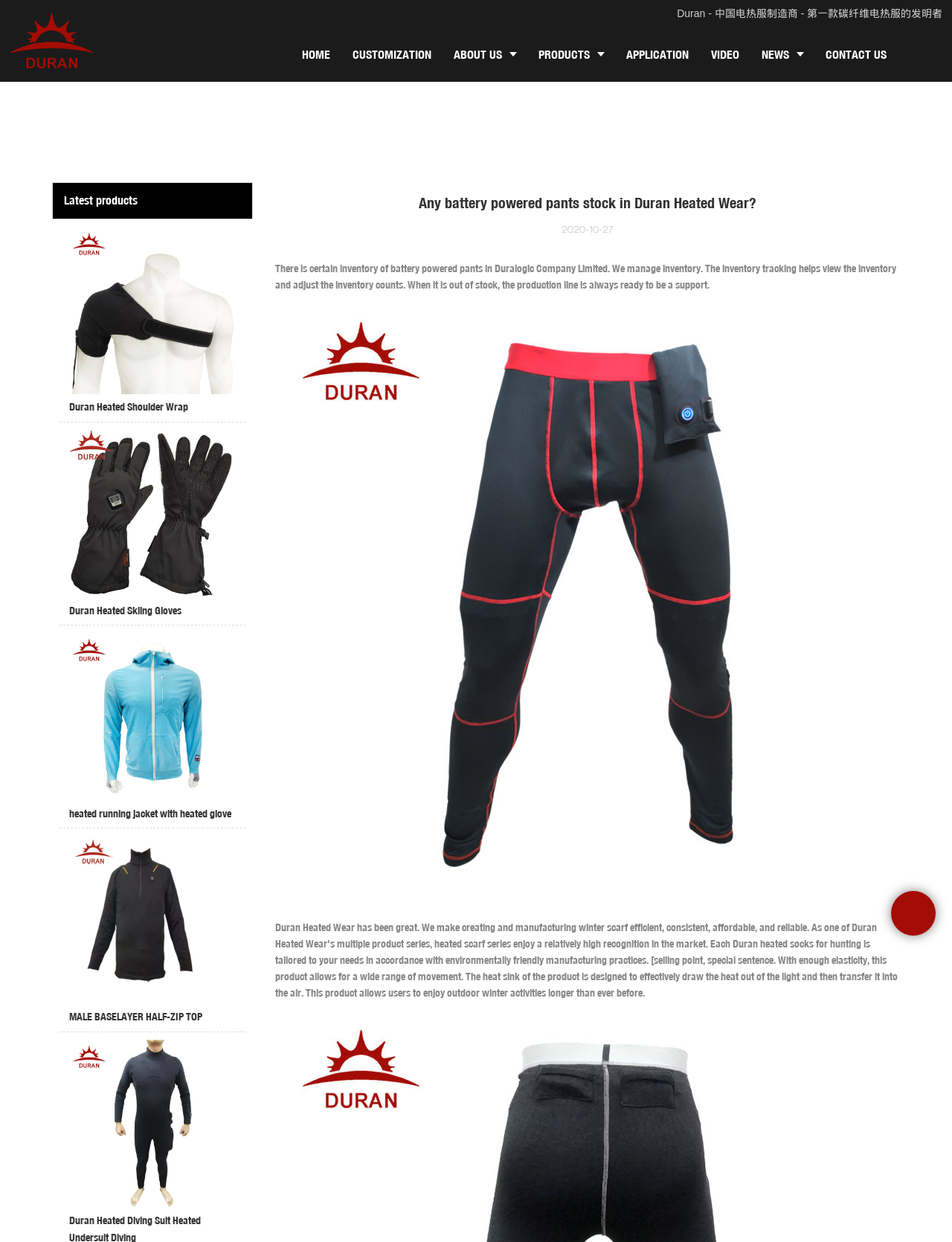What is the function of the 'Chat Online' button?
Look at the image and answer the question using a single word or phrase.

To initiate online chat